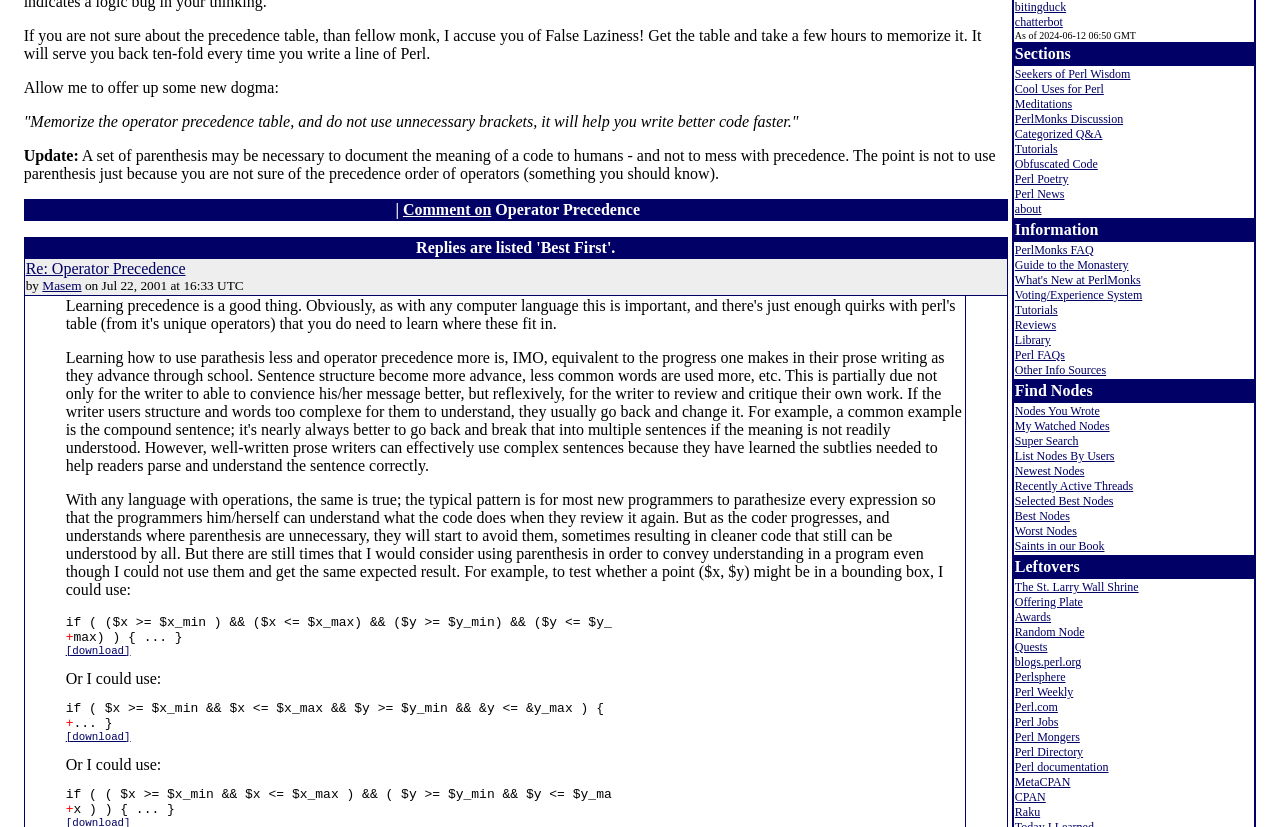Extract the bounding box coordinates of the UI element described by: "Super Search". The coordinates should include four float numbers ranging from 0 to 1, e.g., [left, top, right, bottom].

[0.793, 0.524, 0.843, 0.541]